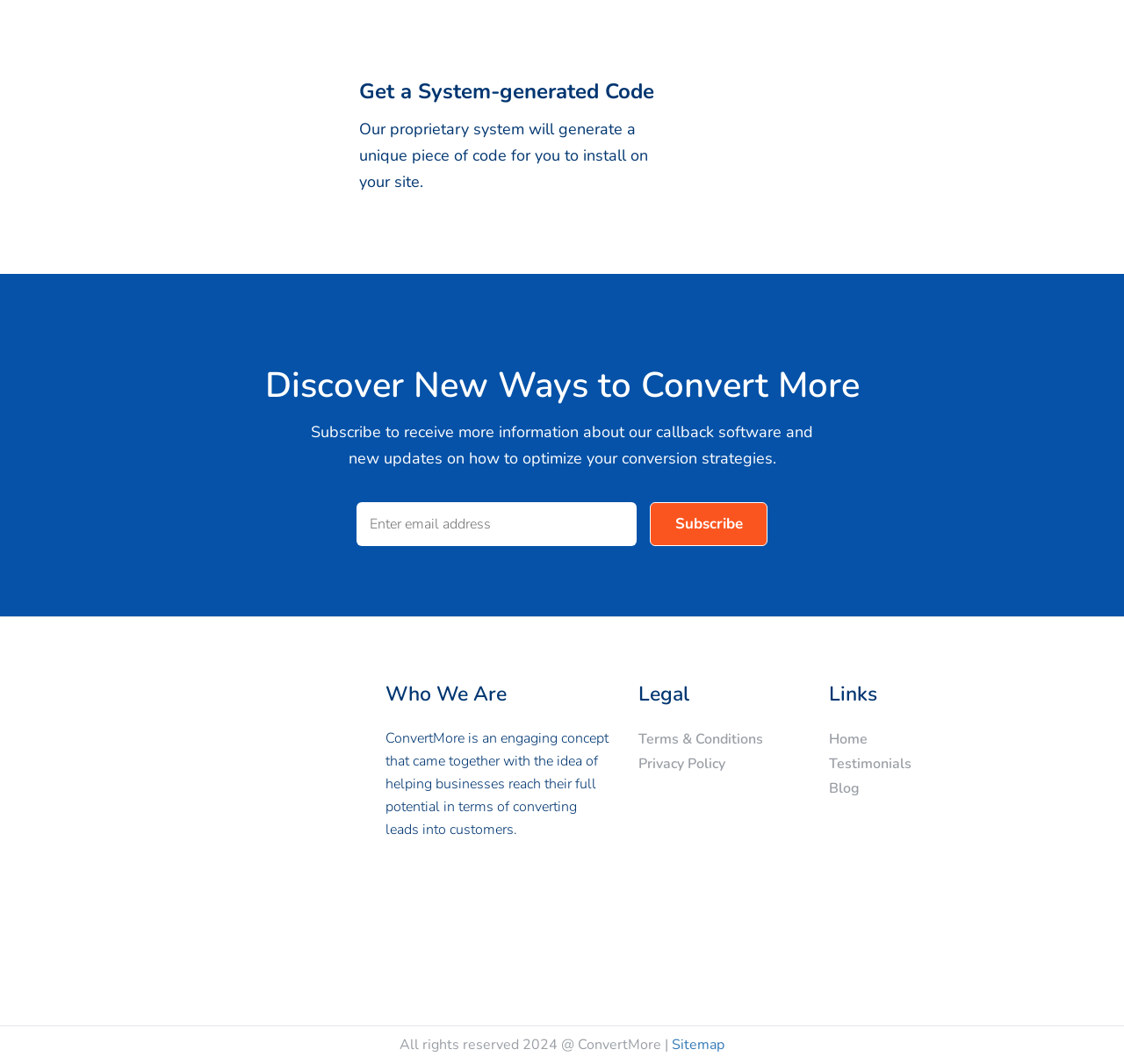Give the bounding box coordinates for this UI element: "Terms & Conditions". The coordinates should be four float numbers between 0 and 1, arranged as [left, top, right, bottom].

[0.568, 0.686, 0.679, 0.704]